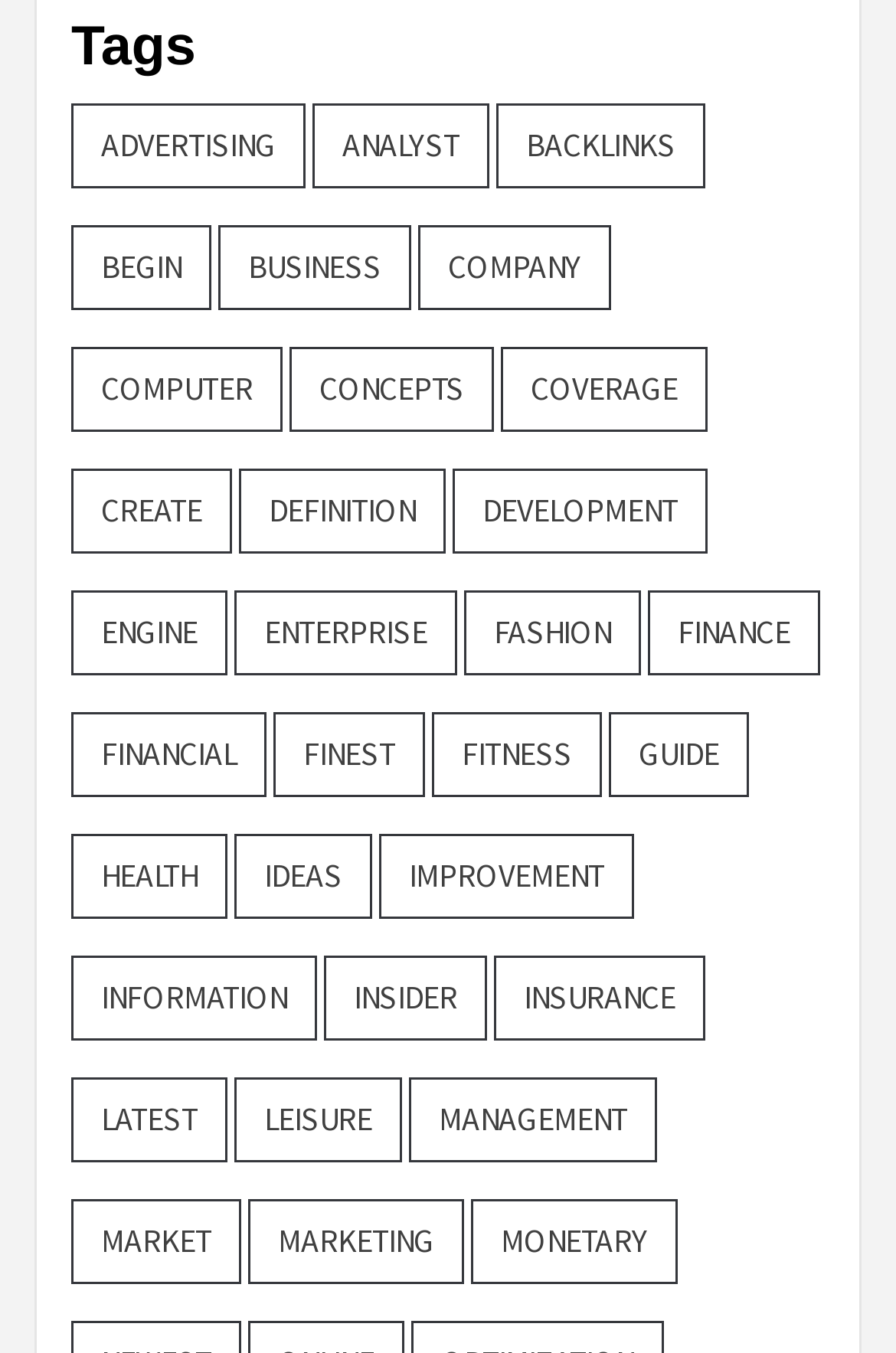How many tags are available?
Please answer the question with as much detail and depth as you can.

I counted the number of items in the 'advertising' link, which is 53. This suggests that there are 53 tags available under the 'advertising' category.